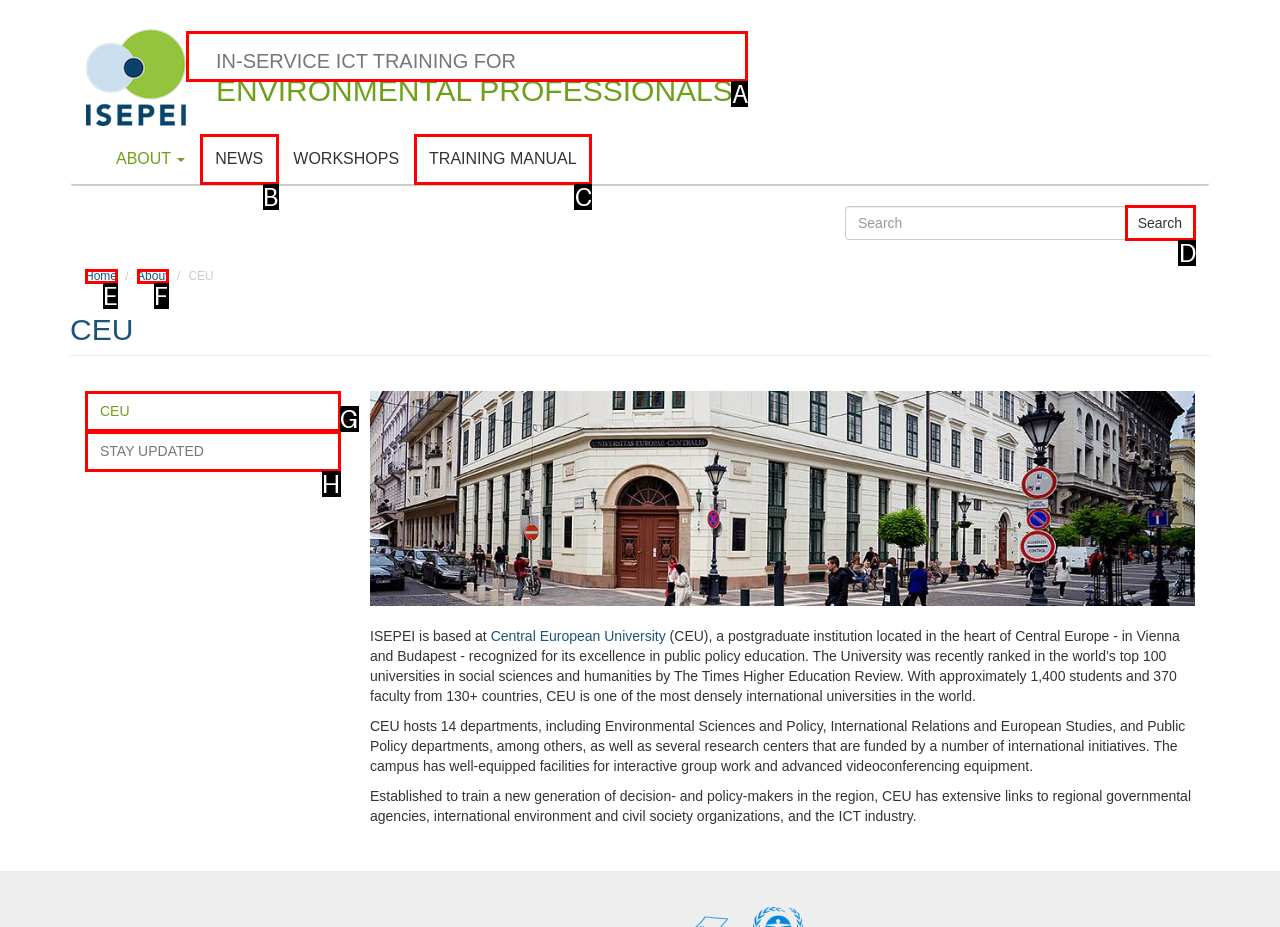Identify the appropriate lettered option to execute the following task: Search again
Respond with the letter of the selected choice.

D